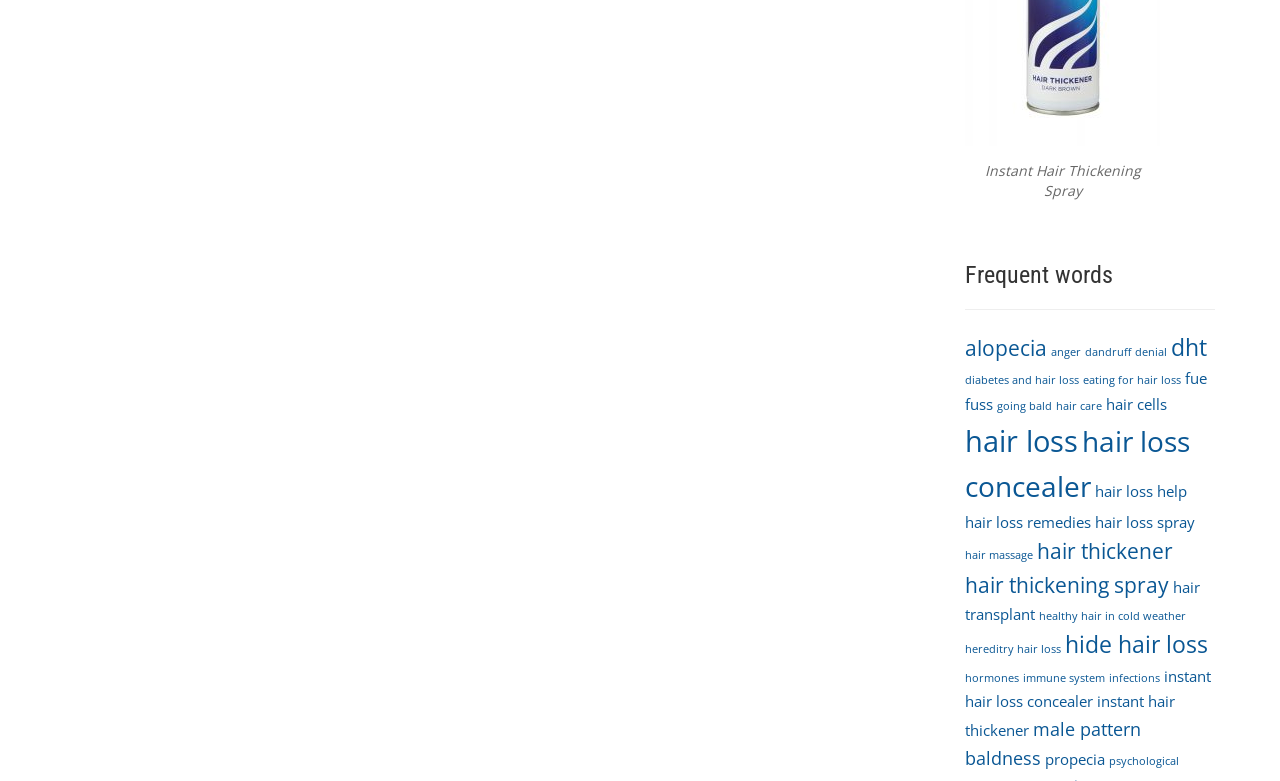Predict the bounding box coordinates of the UI element that matches this description: "immune system". The coordinates should be in the format [left, top, right, bottom] with each value between 0 and 1.

[0.799, 0.859, 0.863, 0.877]